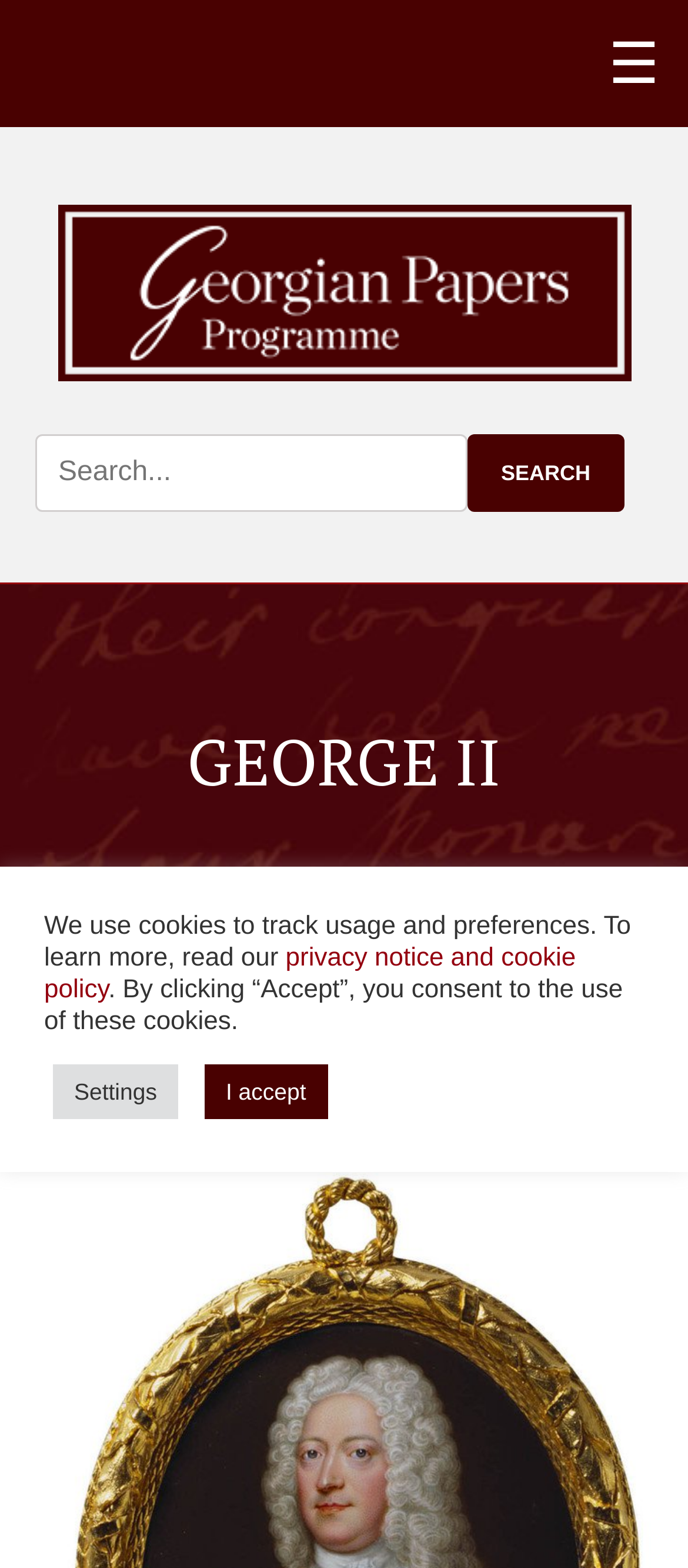Find the bounding box coordinates of the clickable area that will achieve the following instruction: "View Catalogue & Collections".

[0.05, 0.674, 0.411, 0.691]